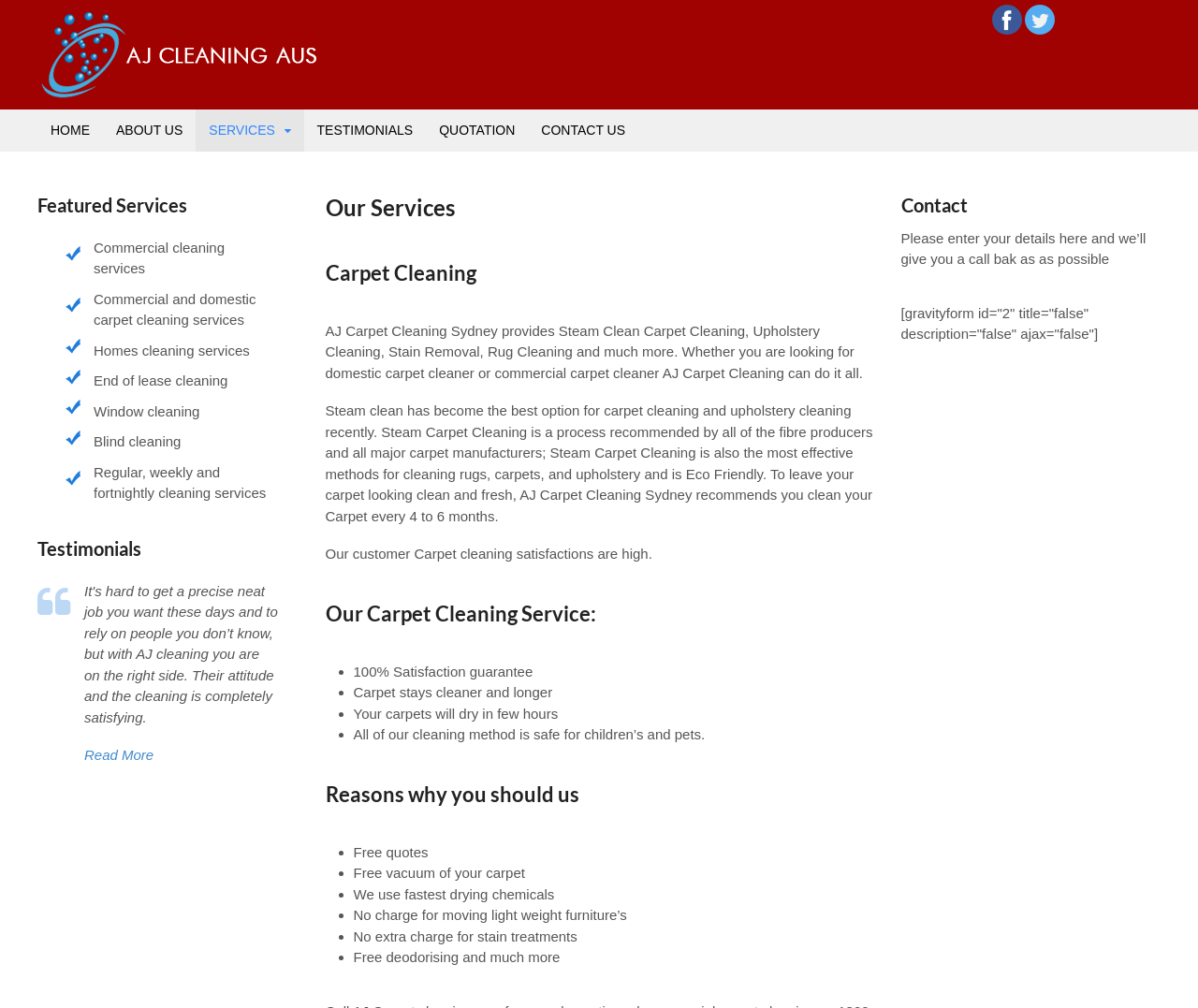What is the name of the company providing carpet cleaning services?
Based on the visual content, answer with a single word or a brief phrase.

AJ Carpet Cleaning